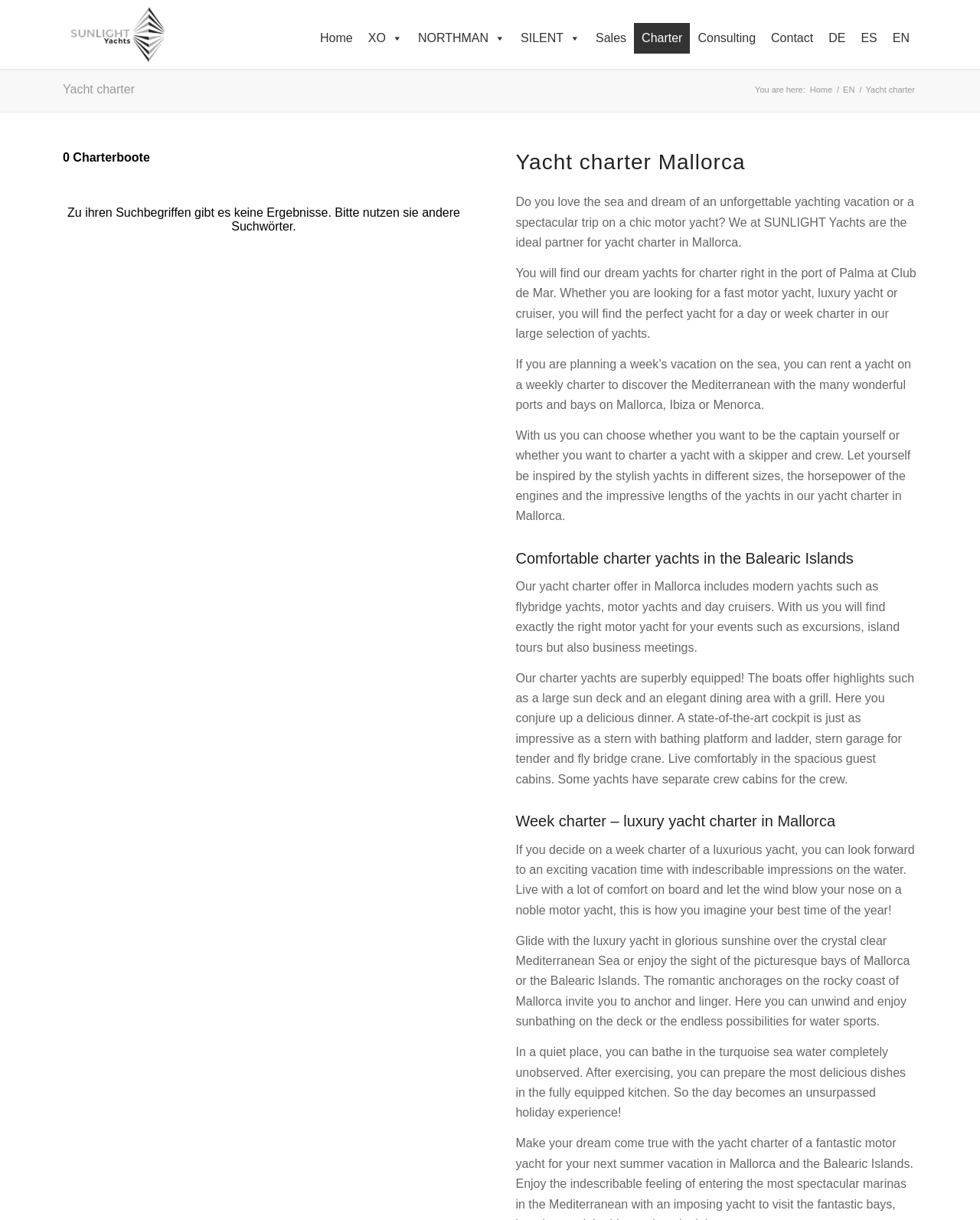Specify the bounding box coordinates for the region that must be clicked to perform the given instruction: "Click on the 'Yacht charter' link".

[0.064, 0.068, 0.137, 0.078]